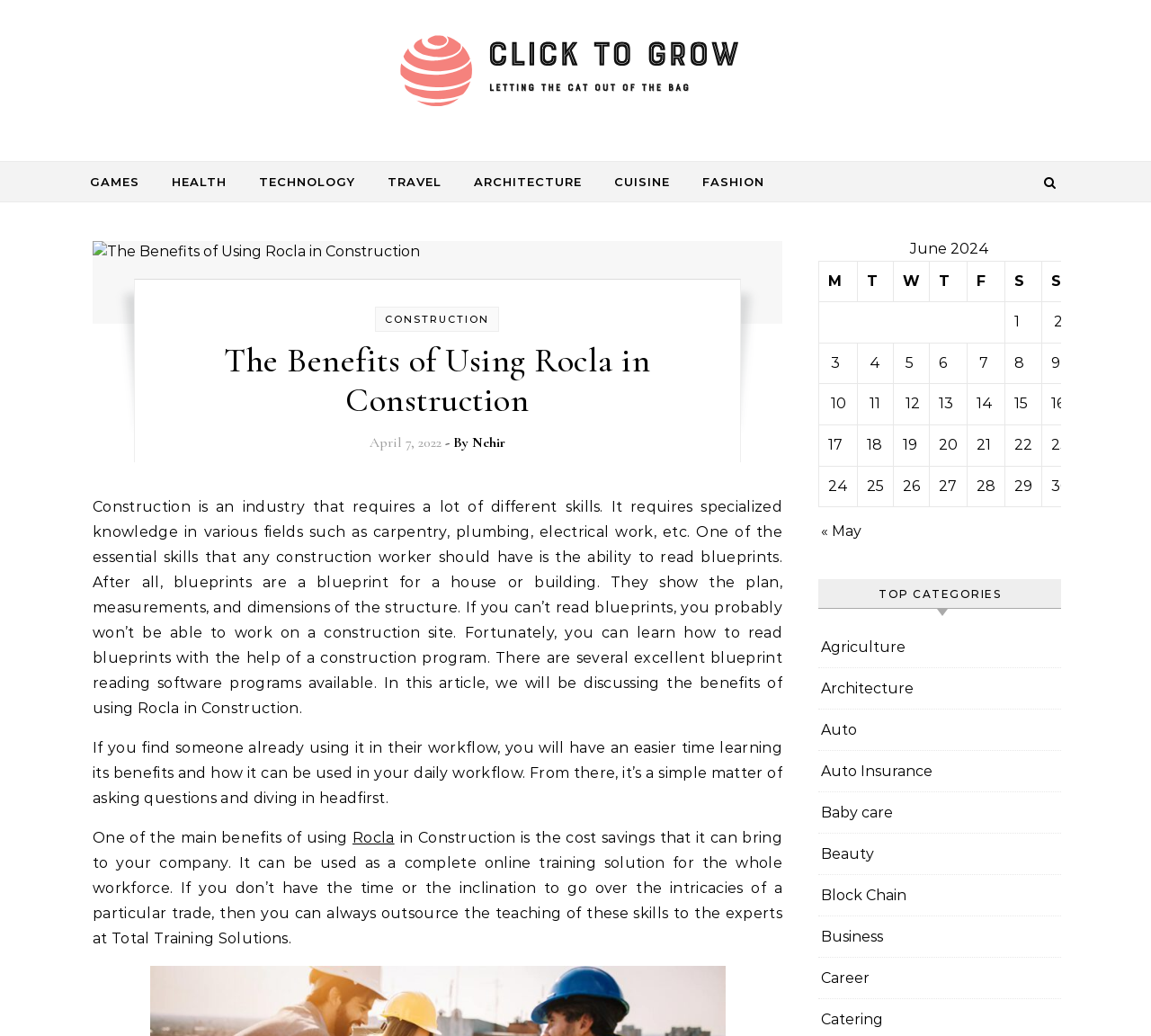Based on the element description: "title="Click to Grow"", identify the bounding box coordinates for this UI element. The coordinates must be four float numbers between 0 and 1, listed as [left, top, right, bottom].

[0.341, 0.021, 0.659, 0.12]